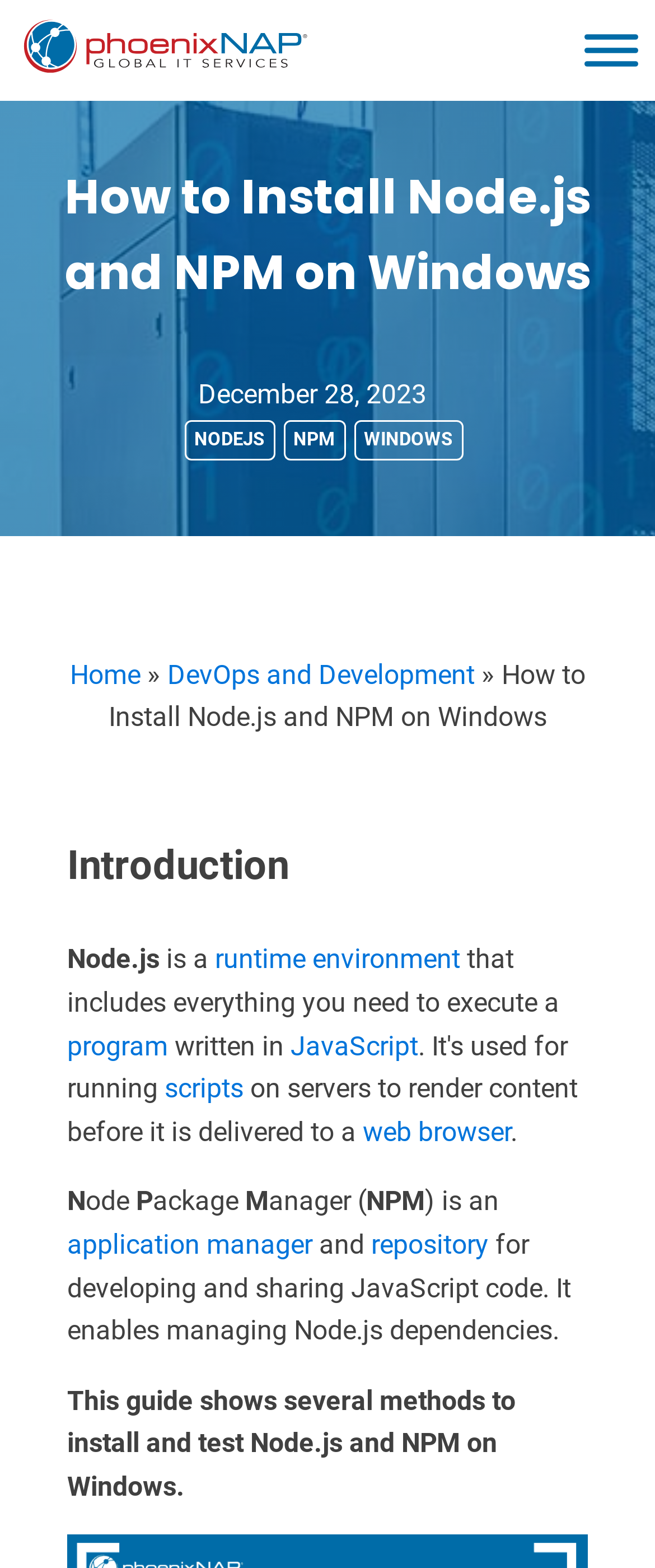What is the bounding box coordinate of the 'Toggle Menu' button?
Please answer the question with a detailed response using the information from the screenshot.

I found the 'Toggle Menu' button on the webpage and its bounding box coordinate is [0.892, 0.022, 0.974, 0.042] which indicates its position on the webpage.